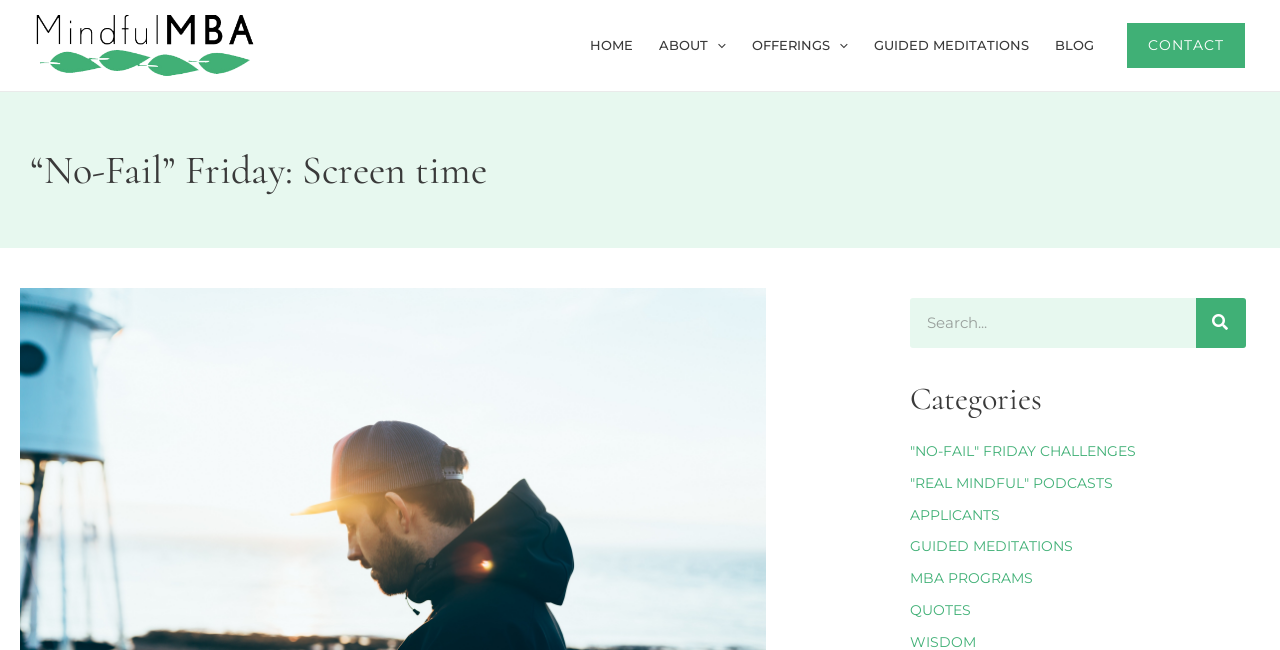Identify the bounding box coordinates for the region of the element that should be clicked to carry out the instruction: "click open now". The bounding box coordinates should be four float numbers between 0 and 1, i.e., [left, top, right, bottom].

None